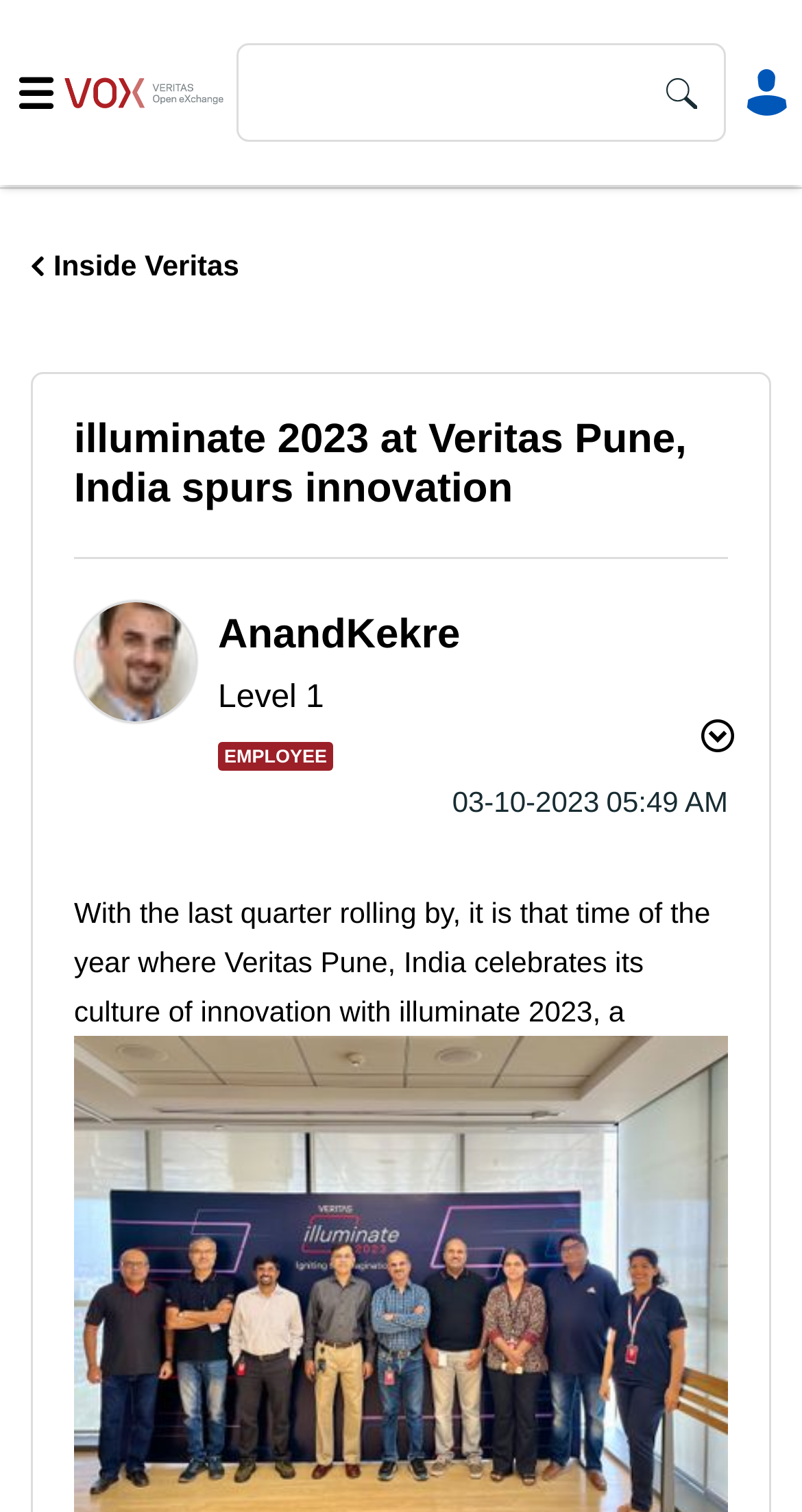Provide an in-depth caption for the contents of the webpage.

The webpage appears to be a conference page for "illuminate 2023" at Veritas Pune, India. At the top left, there is a heading "VOX" with a link to it. Next to it, on the top left corner, there is a navigation slide-out menu button. On the top right corner, there is a search button and a search textbox.

Below the top section, there is a navigation breadcrumbs section with a link to "Inside Veritas". The main heading "illuminate 2023 at Veritas Pune, India spurs innovation" is located in the middle of the page. 

To the right of the main heading, there is an image of AnandKekre, with a link to view their profile below it. The profile information includes their level and employee status. 

On the bottom right, there is a button to show post options. Below the main heading, there is a section with the text "Posted on" followed by the date and time "03-10-2023 05:49 AM". 

The main content of the page is a paragraph of text that starts with "With the last quarter rolling by, it is that time of the year where Veritas Pune, India celebrates its culture of..."